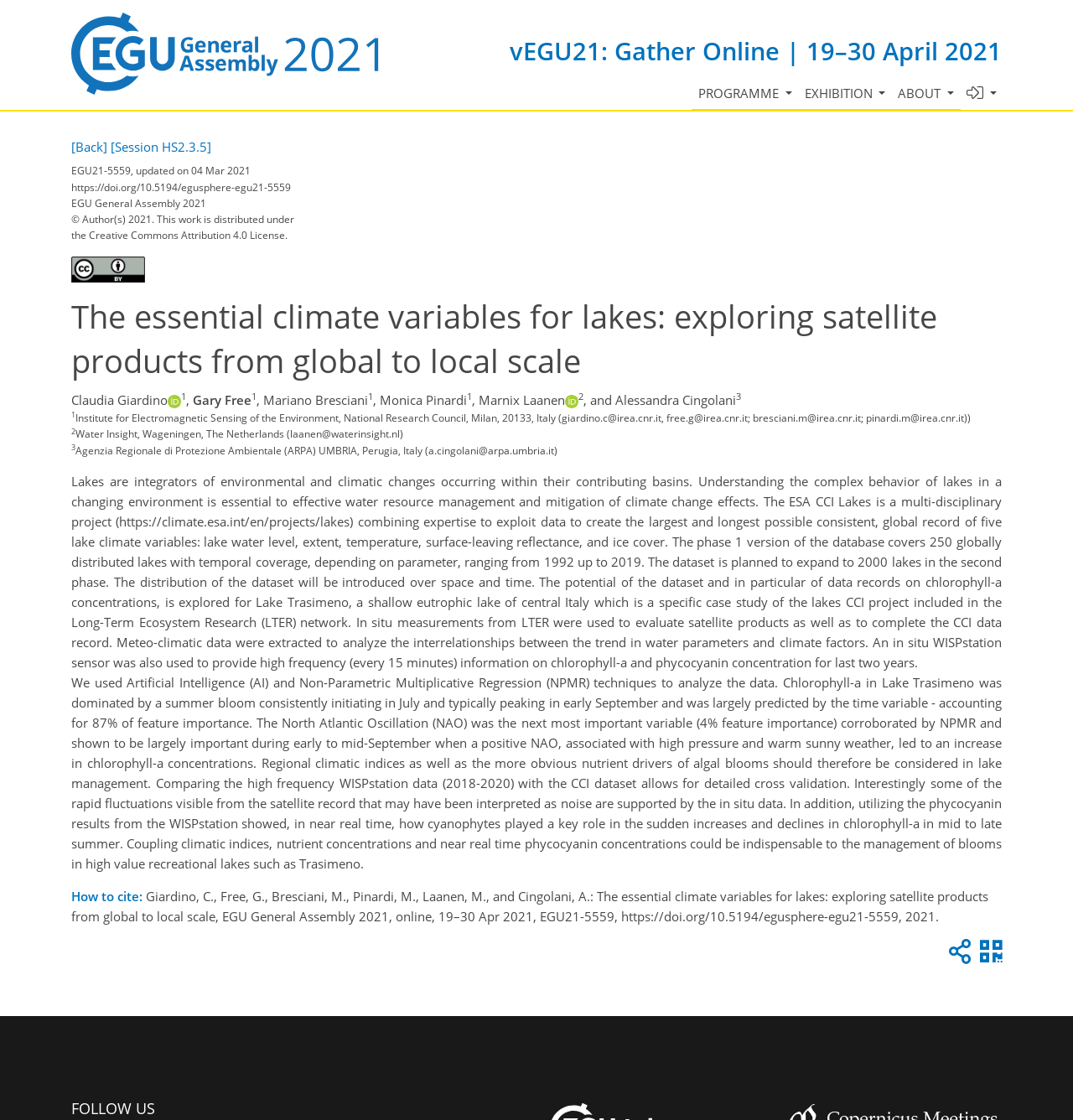Look at the image and answer the question in detail:
What is the time period of the dataset?

According to the webpage, the dataset covers a time period from 1992 to 2019, as mentioned in the text 'The phase 1 version of the database covers 250 globally distributed lakes with temporal coverage, depending on parameter, ranging from 1992 up to 2019'.